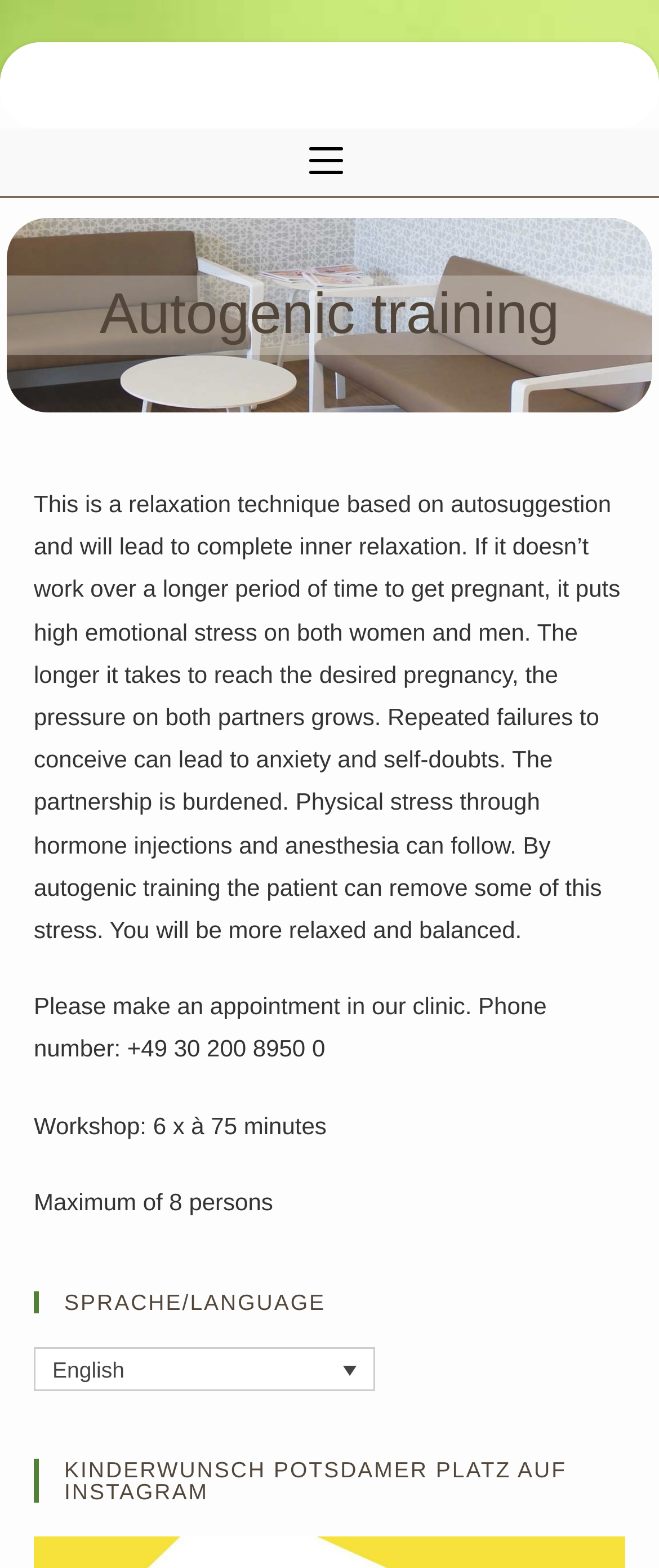Based on the element description English, identify the bounding box of the UI element in the given webpage screenshot. The coordinates should be in the format (top-left x, top-left y, bottom-right x, bottom-right y) and must be between 0 and 1.

[0.051, 0.859, 0.568, 0.887]